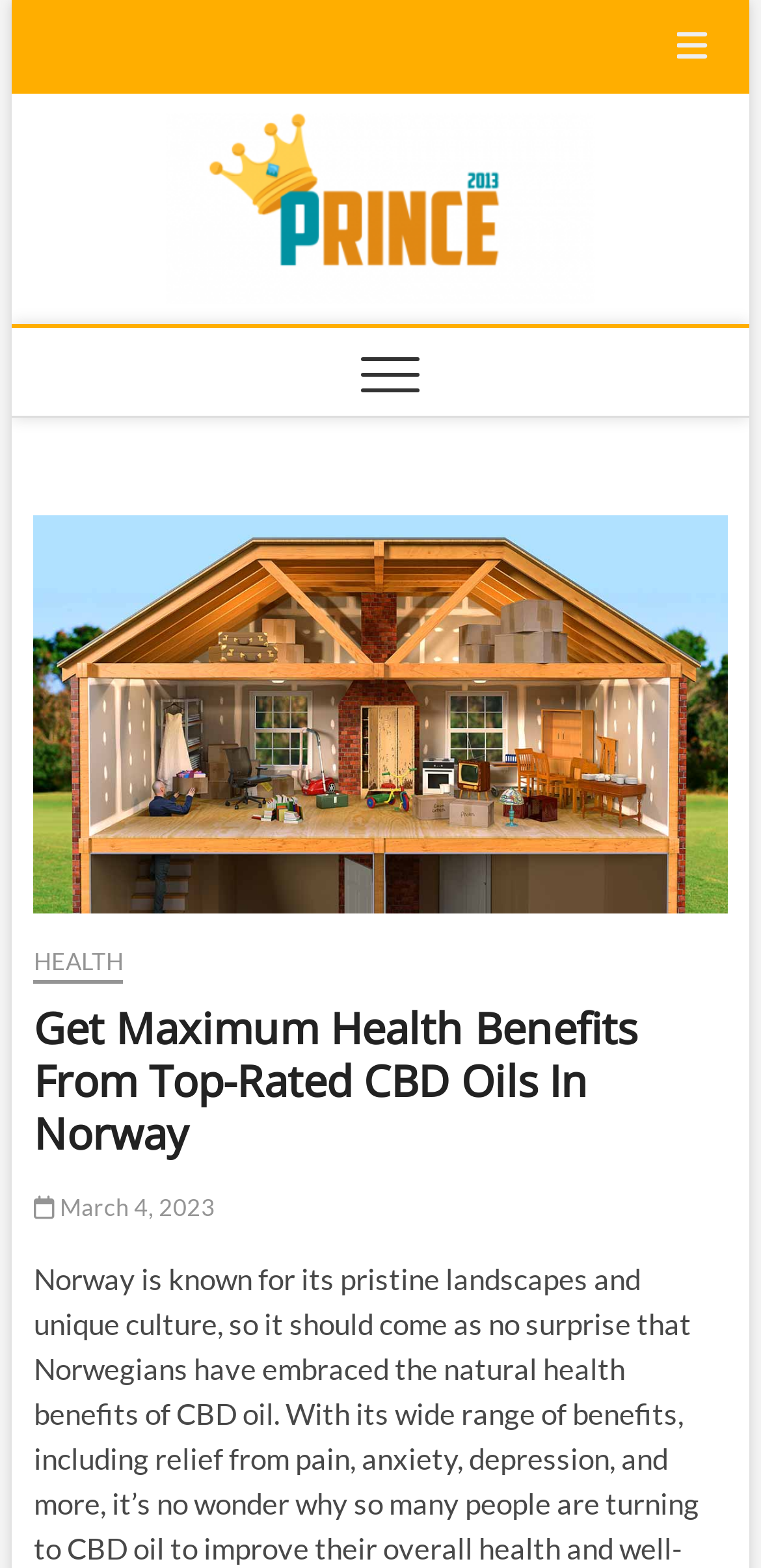What is the name of the website?
Please respond to the question thoroughly and include all relevant details.

I found the name of the website by looking at the link element with the text 'Prince 2013' which is located at the top of the webpage, indicating that it is the website's title.